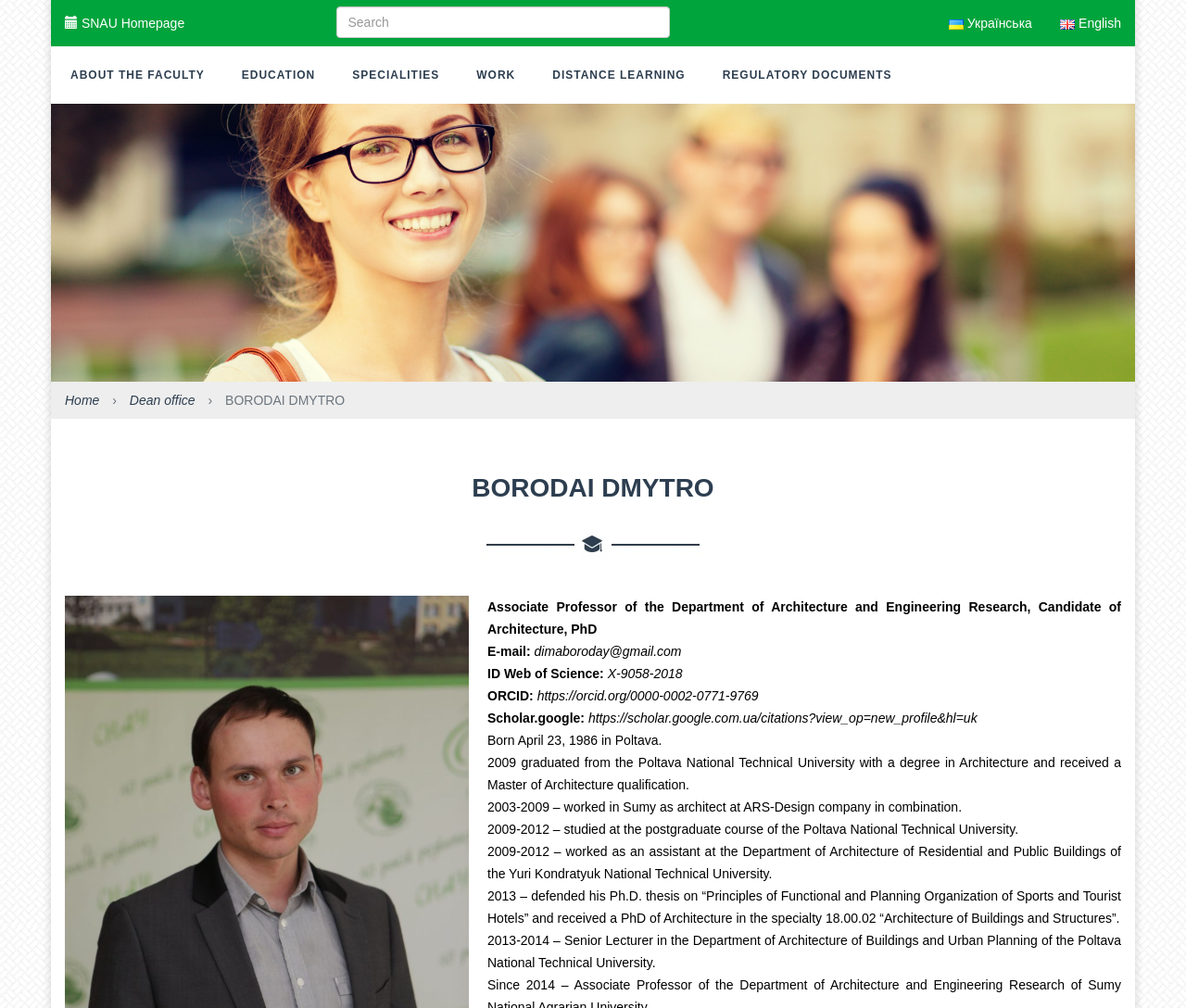What is the name of the faculty?
Please provide a single word or phrase as your answer based on the image.

Faculty of Civil Engineering